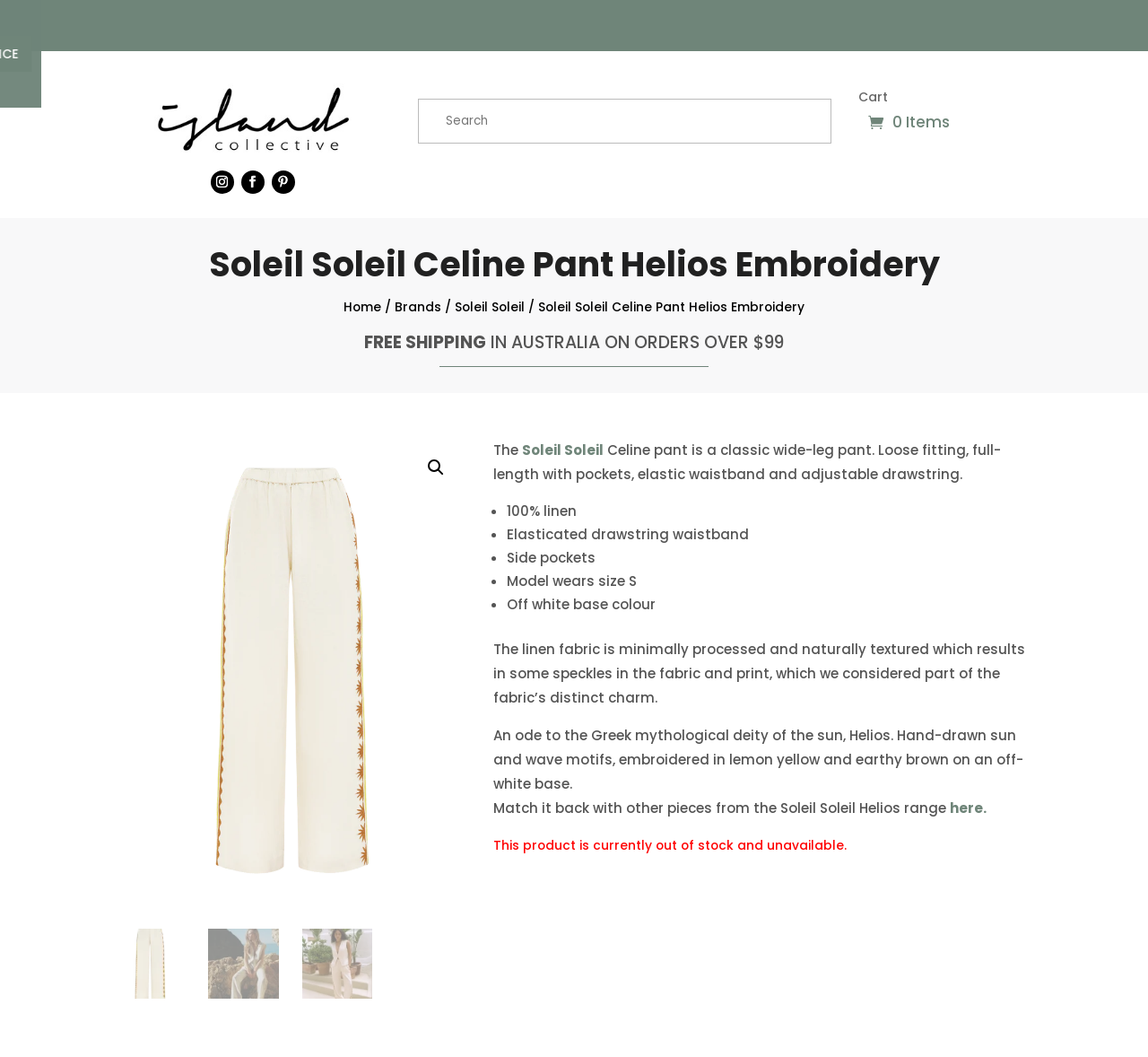Determine the bounding box coordinates of the element that should be clicked to execute the following command: "View the cart".

[0.748, 0.086, 0.774, 0.105]